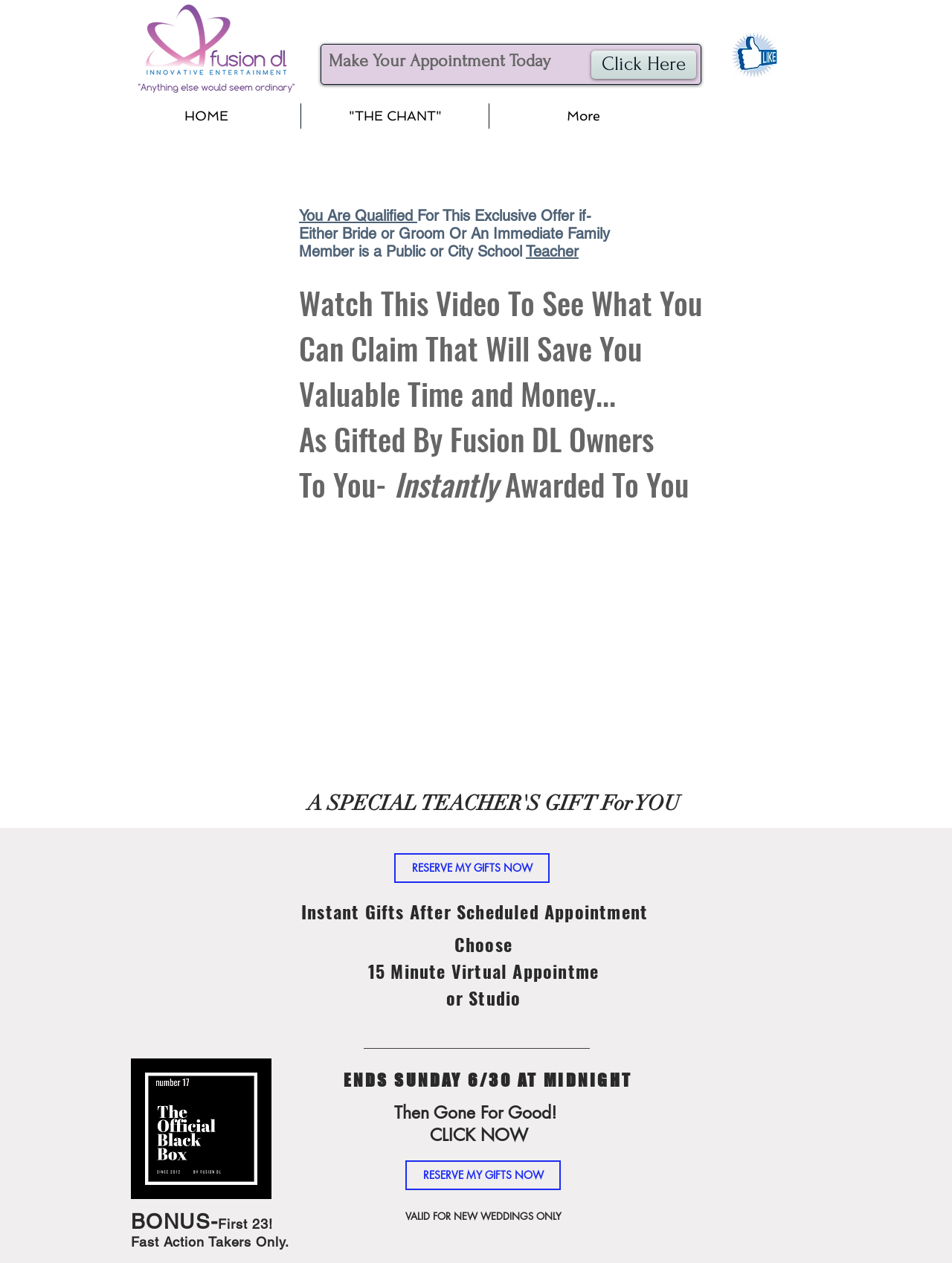Generate a thorough caption that explains the contents of the webpage.

The webpage is promoting a summer offer for teachers, with a focus on making an appointment to receive exclusive gifts. At the top, there is a navigation bar with links to "HOME" and "THE CHANT", as well as a "More" option. 

To the right of the navigation bar, there is a thumbs-up icon. Below the navigation bar, a prominent heading reads "Make Your Appointment Today" with a "Click Here" link next to it. 

The main content of the page is divided into sections. The first section explains the eligibility criteria for the offer, stating that it is available to public or city school teachers, or their immediate family members. 

Below this, there are three headings that describe the offer, including a video to watch and a gift from the Fusion DL owners. The next section has a heading "A SPECIAL TEACHER'S GIFT For YOU" and a prominent call-to-action button "RESERVE MY GIFTS NOW". 

Further down, there is an image of a box with straps, followed by a section with a sense of urgency, stating that the offer ends on Sunday, June 30th at midnight. There are multiple calls-to-action, including "CLICK NOW" and "RESERVE MY GIFTS NOW", encouraging the user to take action. 

The page also offers a choice between a 15-minute virtual appointment or a studio appointment. Finally, there are bonus offers for the first 23 fast action takers, and a reminder that the offer is only valid for new weddings.